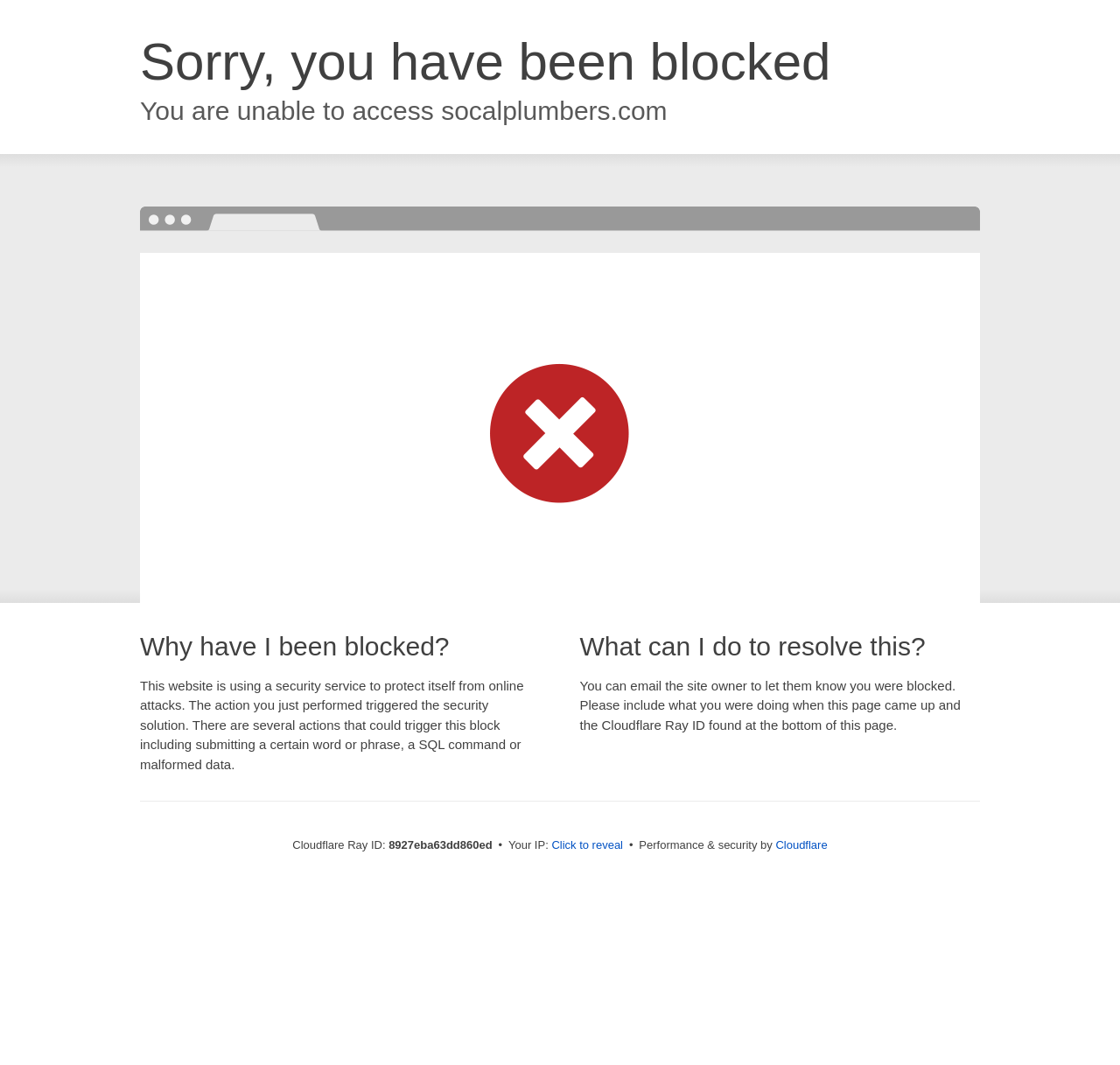What information is required to be included in the email to the site owner?
Refer to the image and provide a concise answer in one word or phrase.

Action and Cloudflare Ray ID